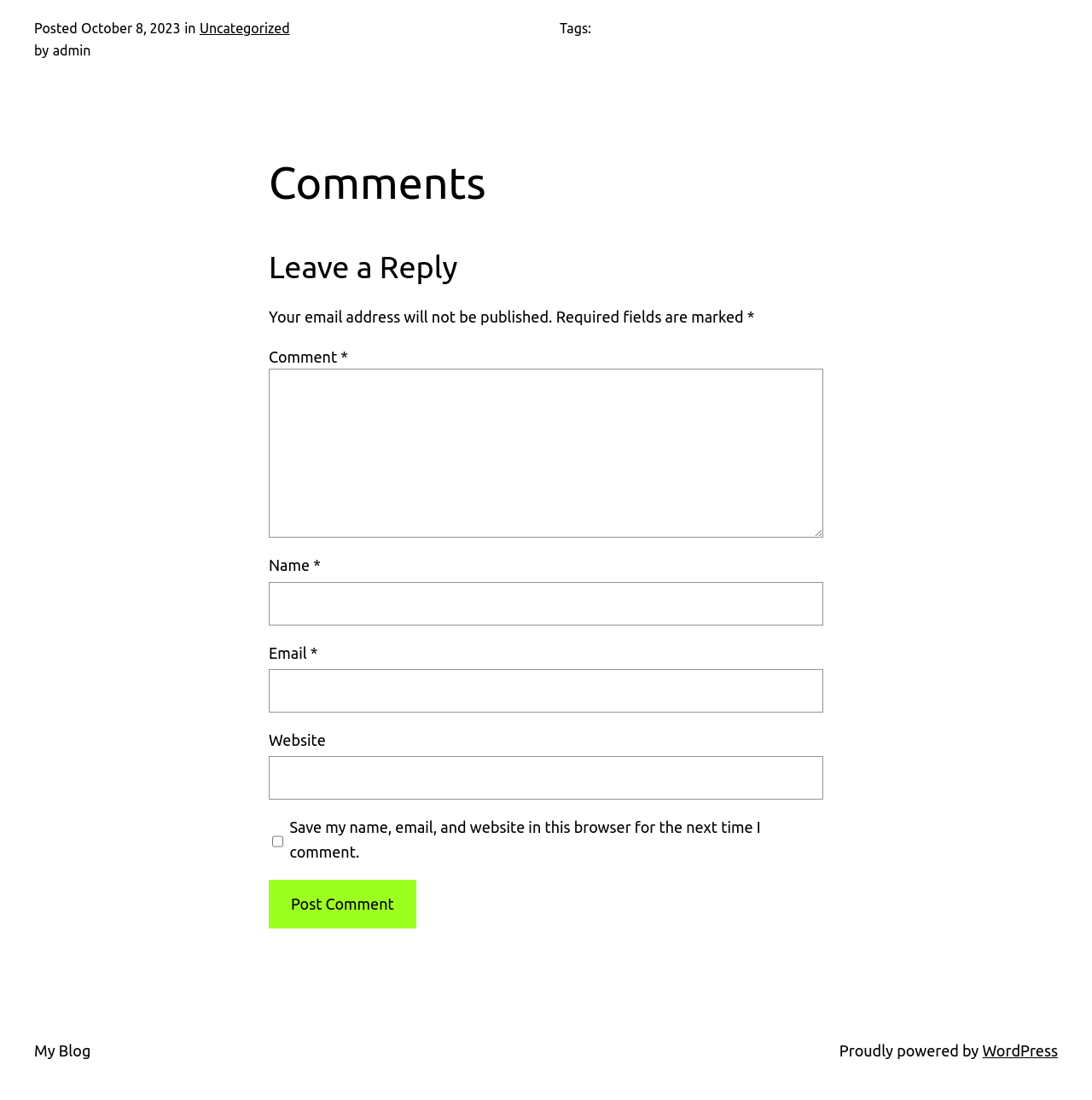Please identify the coordinates of the bounding box that should be clicked to fulfill this instruction: "Leave a comment".

[0.246, 0.224, 0.754, 0.263]